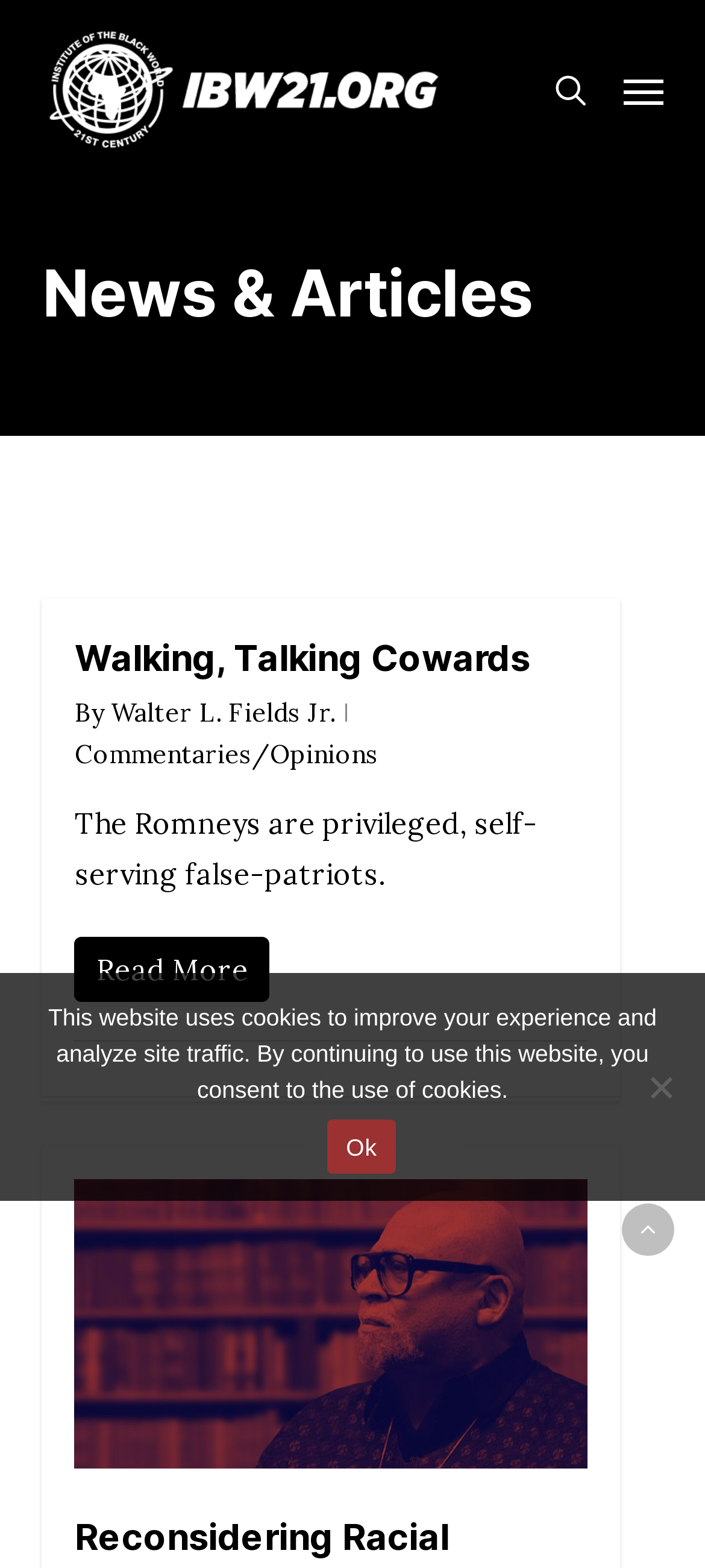Please identify the bounding box coordinates of the element that needs to be clicked to execute the following command: "search for something". Provide the bounding box using four float numbers between 0 and 1, formatted as [left, top, right, bottom].

[0.76, 0.014, 0.858, 0.1]